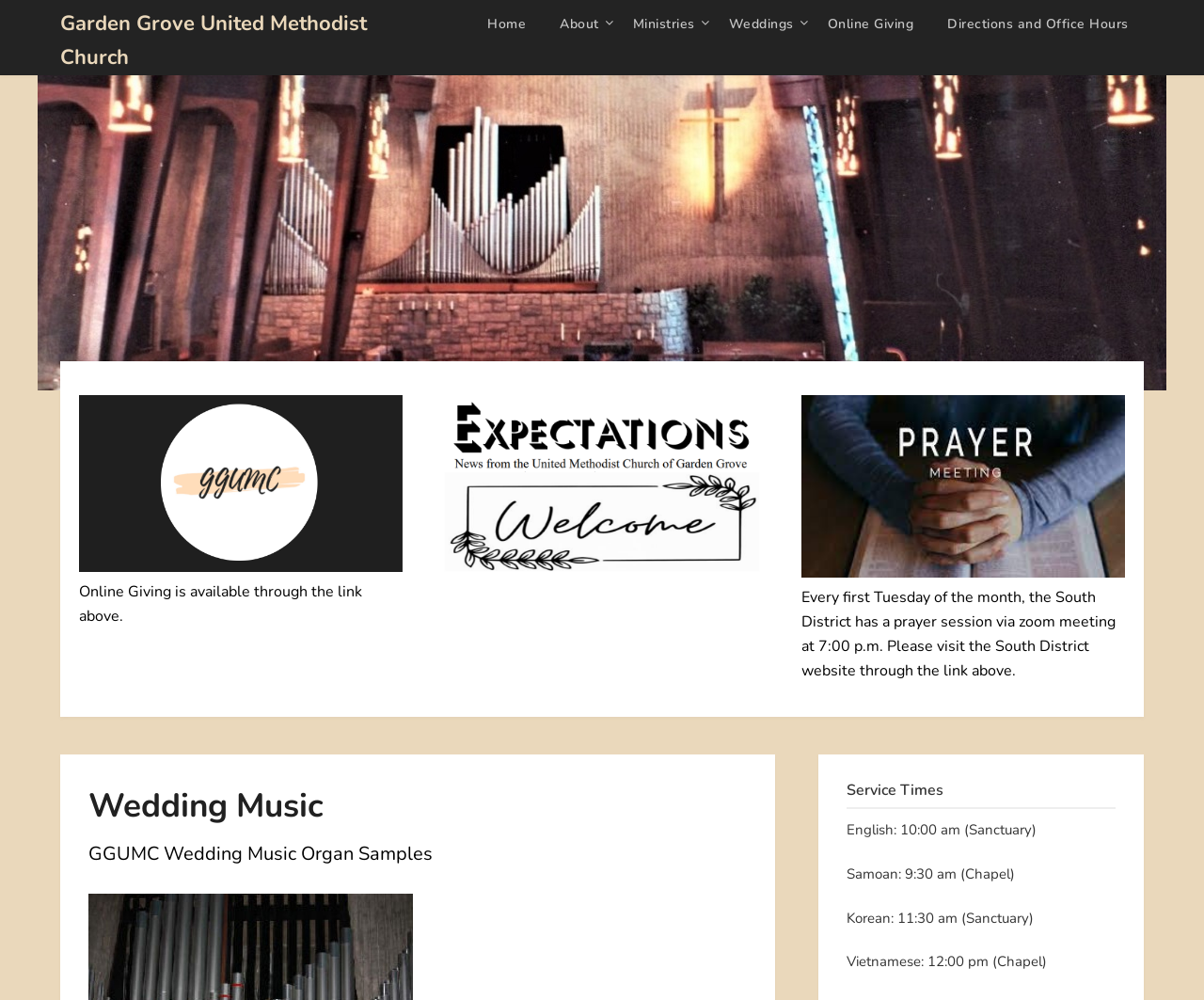From the screenshot, find the bounding box of the UI element matching this description: "Ministries". Supply the bounding box coordinates in the form [left, top, right, bottom], each a float between 0 and 1.

[0.513, 0.0, 0.59, 0.05]